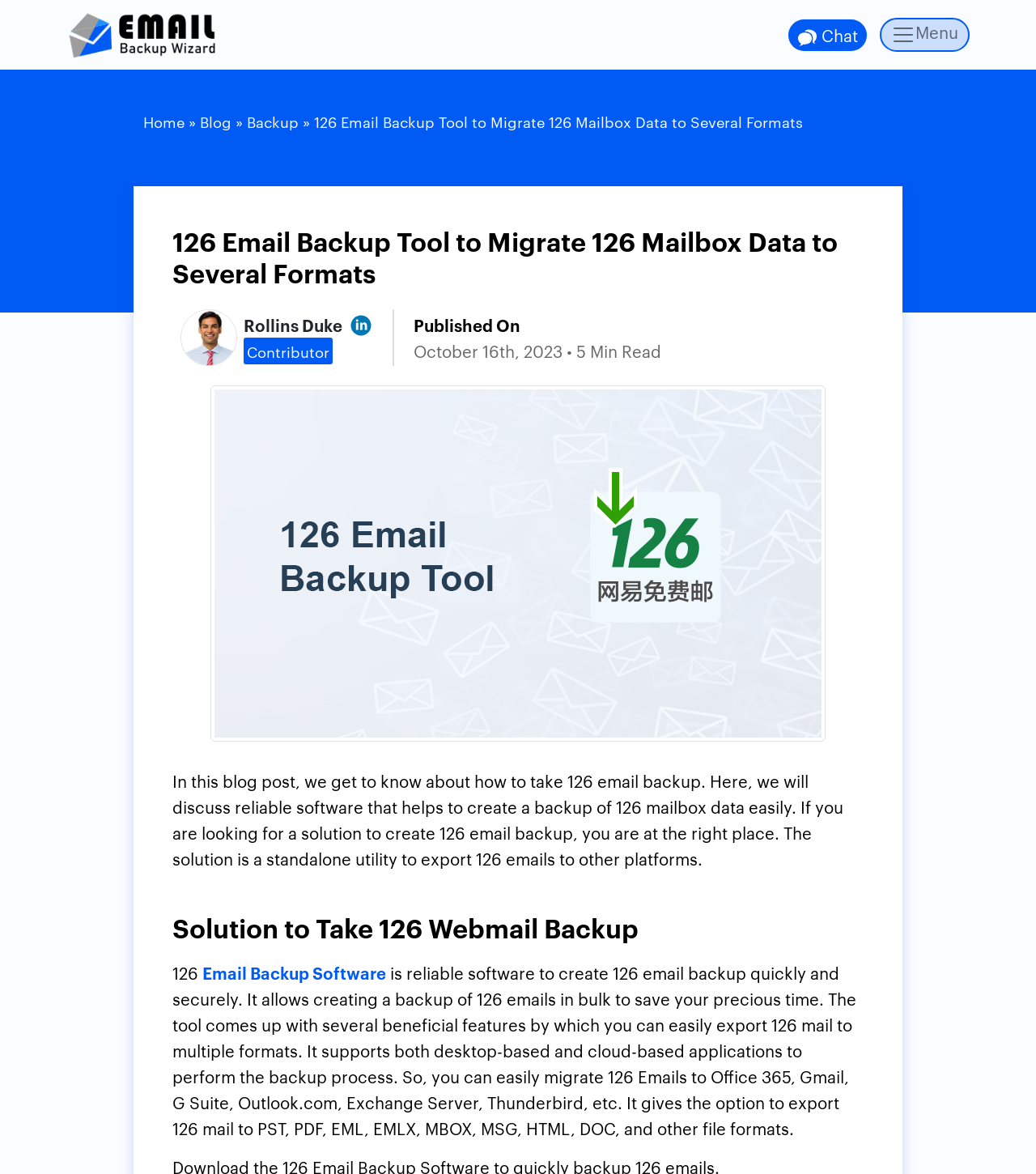Can you find the bounding box coordinates for the element to click on to achieve the instruction: "View the blog"?

[0.193, 0.095, 0.223, 0.112]